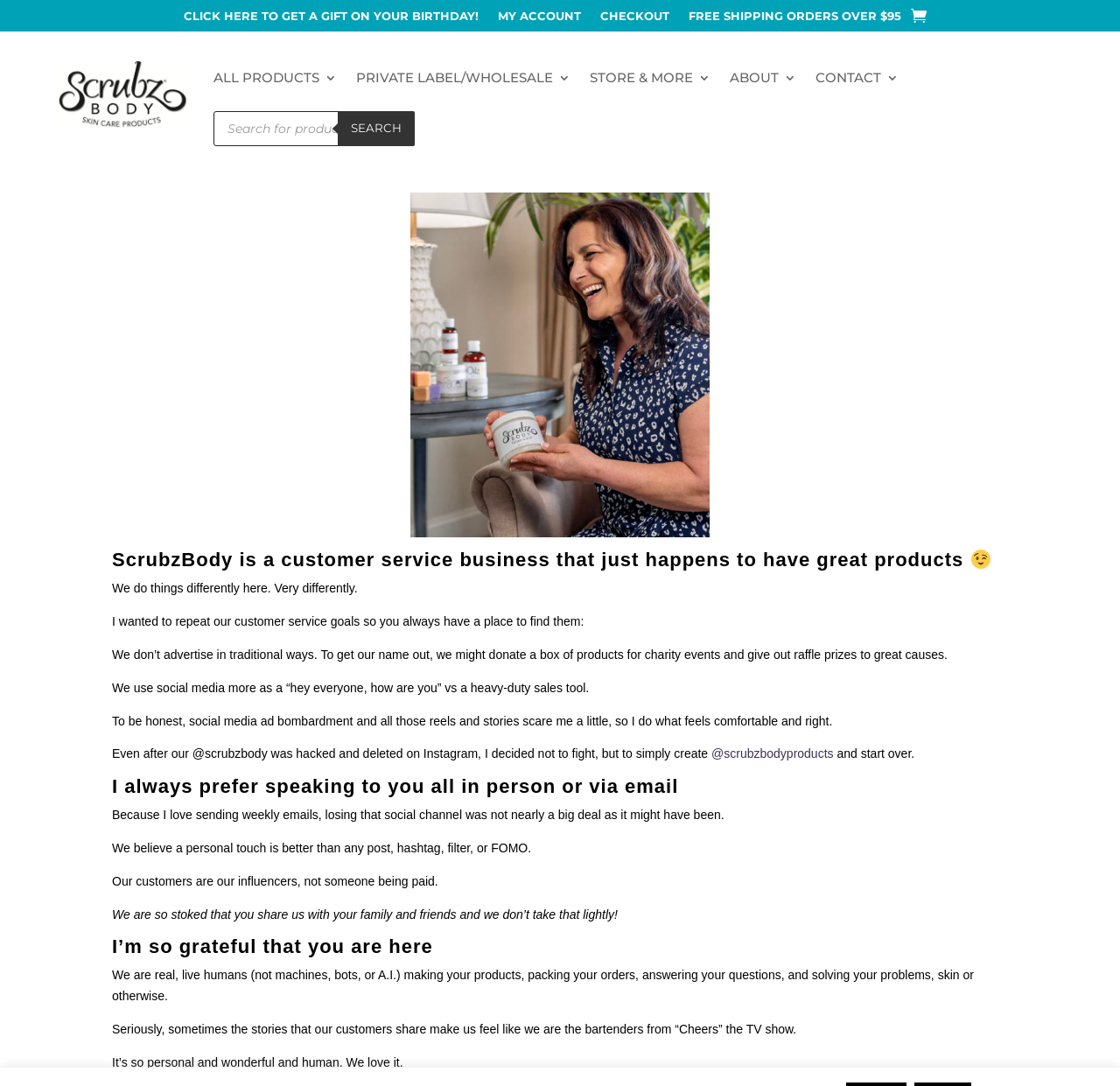Explain the webpage's layout and main content in detail.

The webpage is about ScrubzBody, a customer service business that prioritizes personal connections with its customers. At the top, there is a navigation menu with links to "Skip to content", "CLICK HERE TO GET A GIFT ON YOUR BIRTHDAY!", "MY ACCOUNT", "CHECKOUT", and "FREE SHIPPING ORDERS OVER $95". Below this menu, there is a logo of ScrubzBody, which is an image with a link to the homepage.

On the left side, there is a vertical menu with links to "ALL PRODUCTS", "PRIVATE LABEL/WHOLESALE", "STORE & MORE", "ABOUT", and "CONTACT". Next to this menu, there is a search bar with a button to search for products.

The main content of the webpage is a personal message from Roberta Perry, the founder of ScrubzBody. The message is divided into several paragraphs, each describing the company's approach to customer service. There are several images, including a photo of Roberta Perry holding a Scrubz jar, and an emoji 😉.

The message explains that ScrubzBody does things differently, prioritizing personal connections with customers over traditional advertising methods. The company uses social media to connect with customers, but does not rely heavily on it for sales. Instead, it focuses on sending weekly emails and providing a personal touch to its customers.

Throughout the message, there are several headings that break up the text, including "ScrubzBody is a customer service business that just happens to have great products", "I always prefer speaking to you all in person or via email", and "I’m so grateful that you are here". The tone of the message is friendly and personal, with a focus on building relationships with customers.